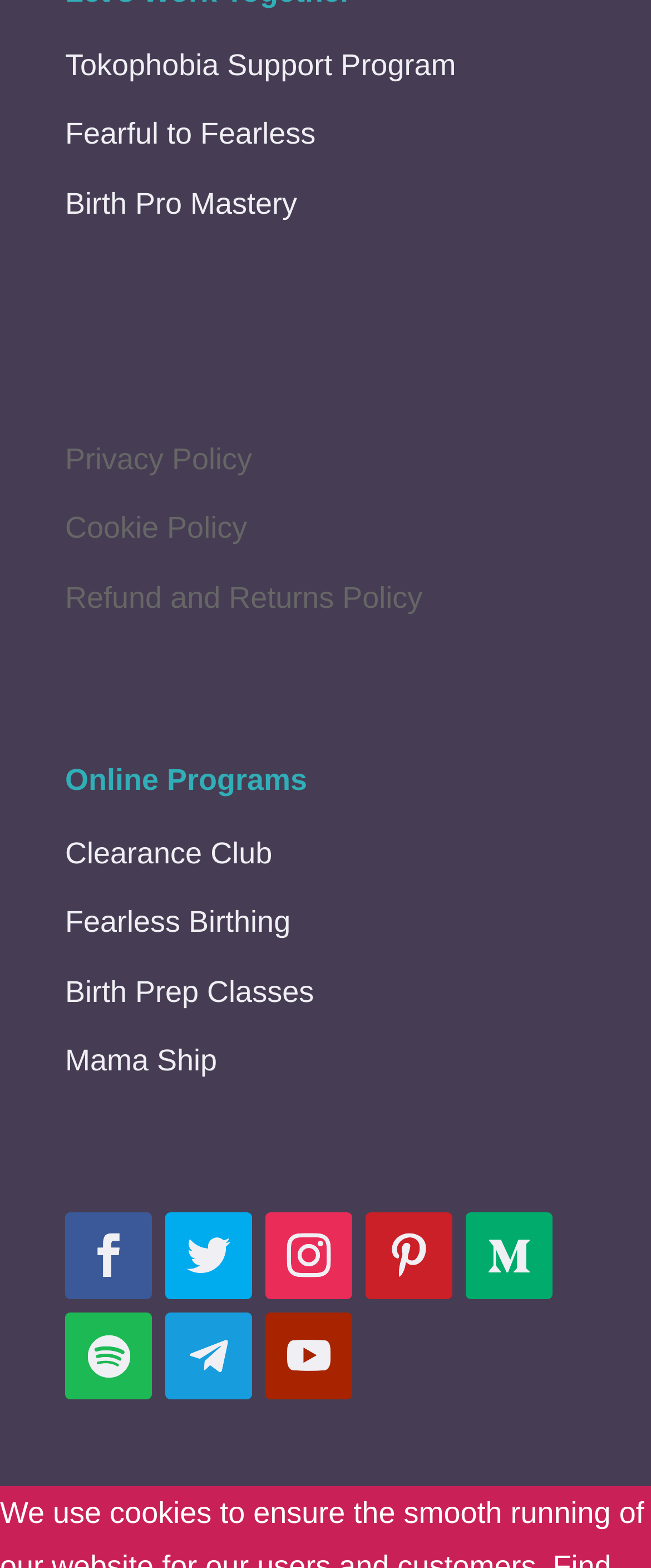What is the first online program listed?
Using the image provided, answer with just one word or phrase.

Clearance Club